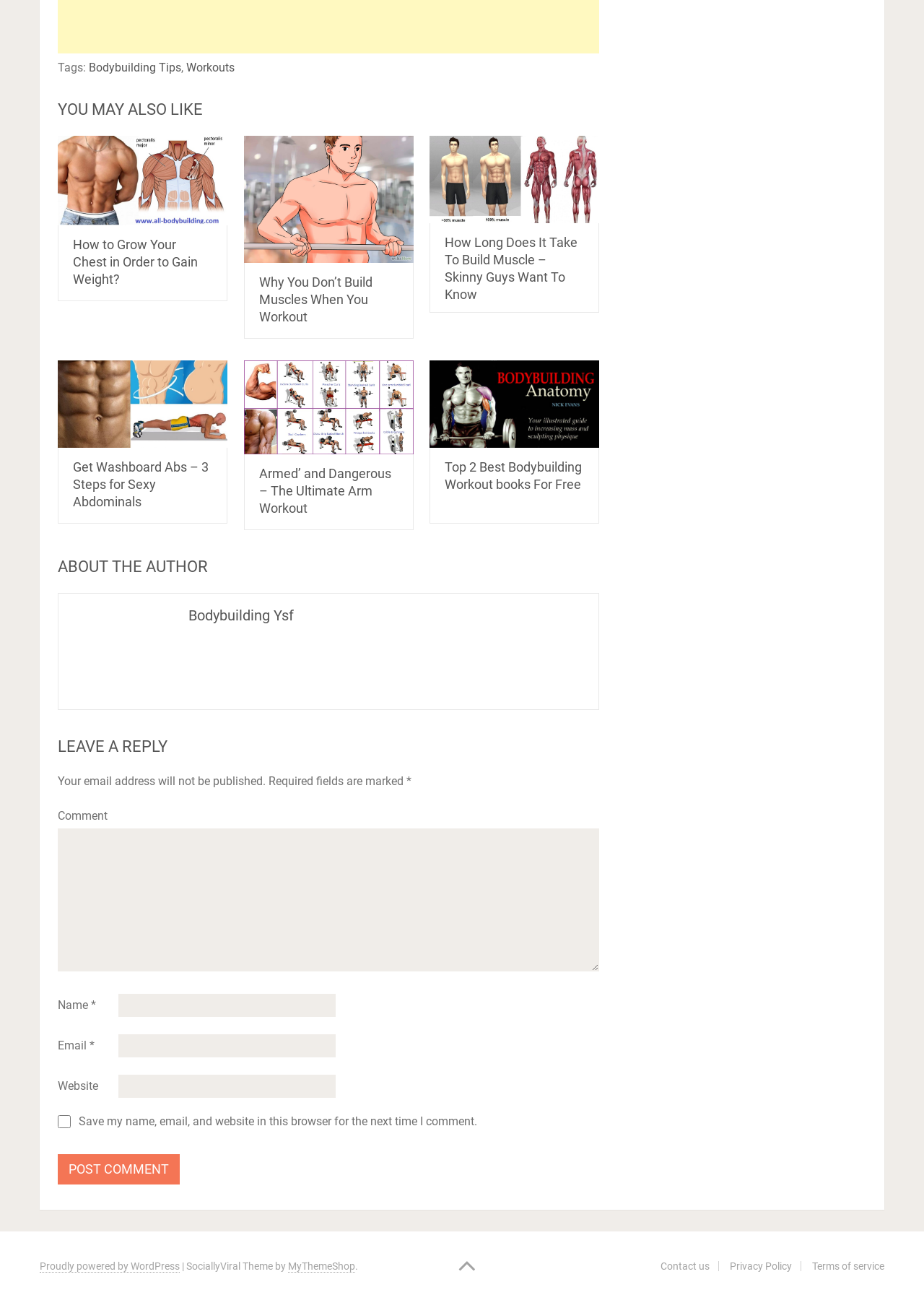What is the purpose of the section that says 'LEAVE A REPLY'? From the image, respond with a single word or brief phrase.

To leave a comment